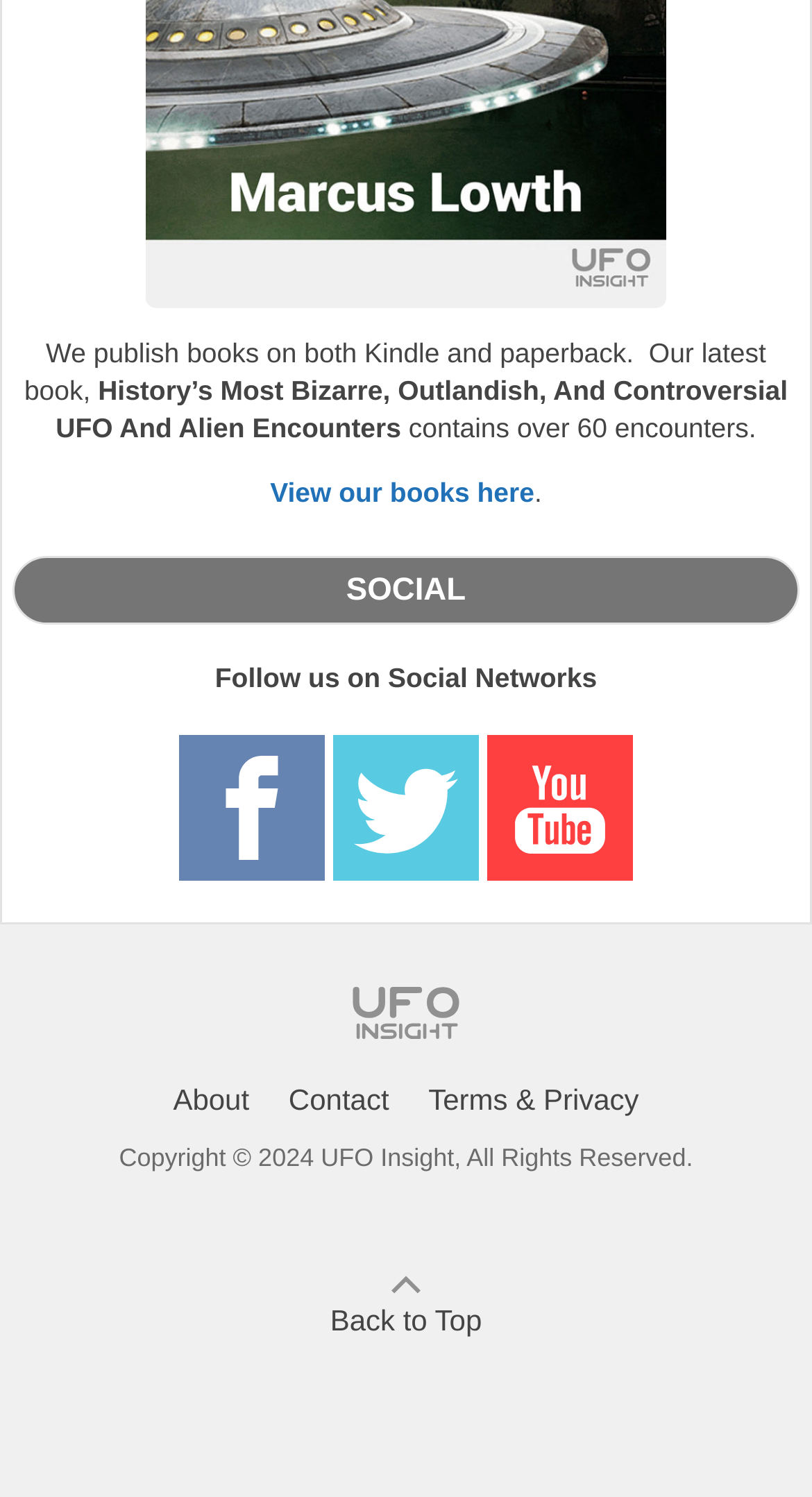Identify the bounding box coordinates of the clickable section necessary to follow the following instruction: "Learn about UFO Insight". The coordinates should be presented as four float numbers from 0 to 1, i.e., [left, top, right, bottom].

[0.346, 0.668, 0.654, 0.69]